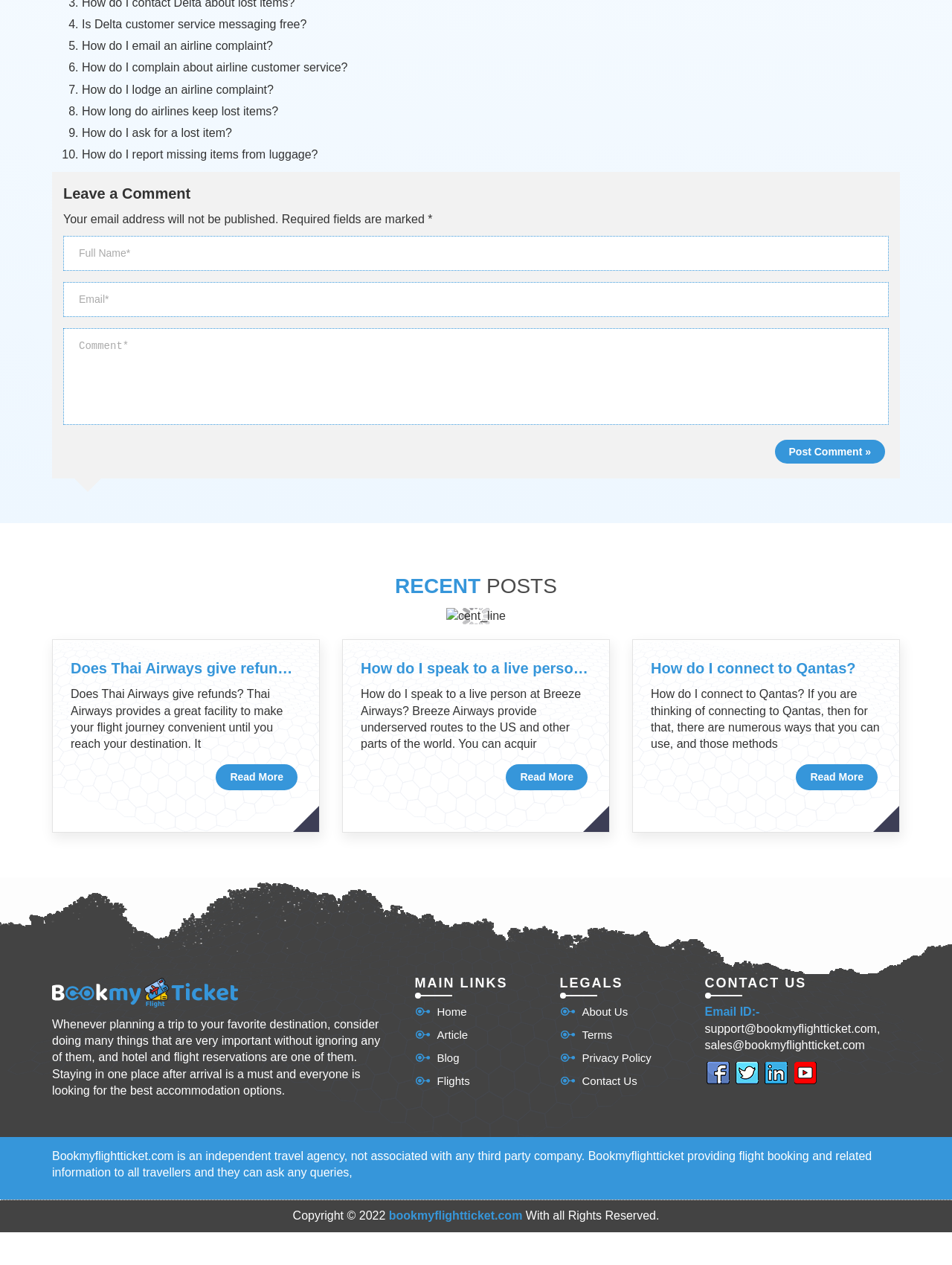How many textboxes are available for leaving a comment?
Please provide a single word or phrase in response based on the screenshot.

3